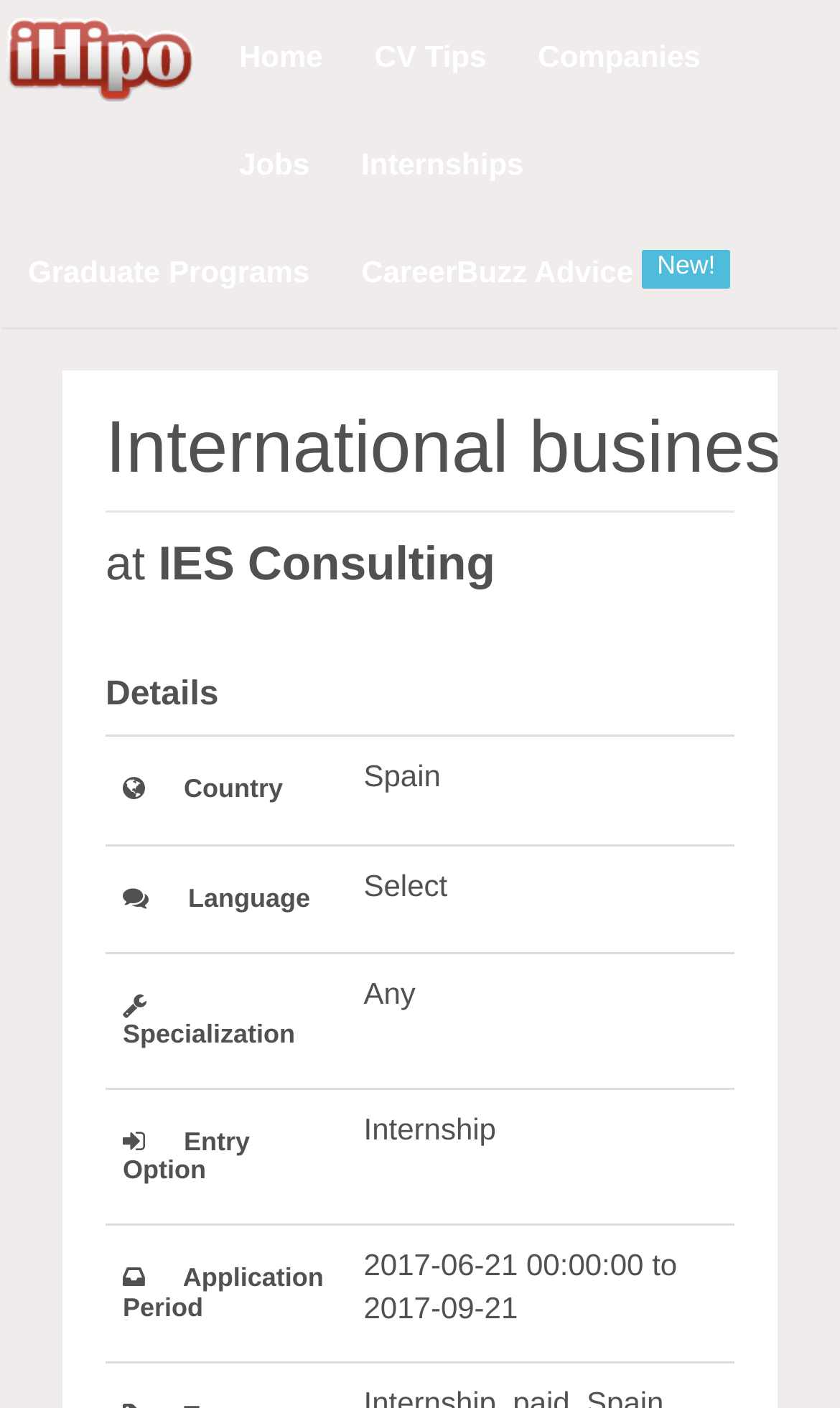What type of entry option is available for the job?
Give a thorough and detailed response to the question.

The type of entry option available for the job can be determined by looking at the gridcell containing the entry option information, which is 'Internship'.